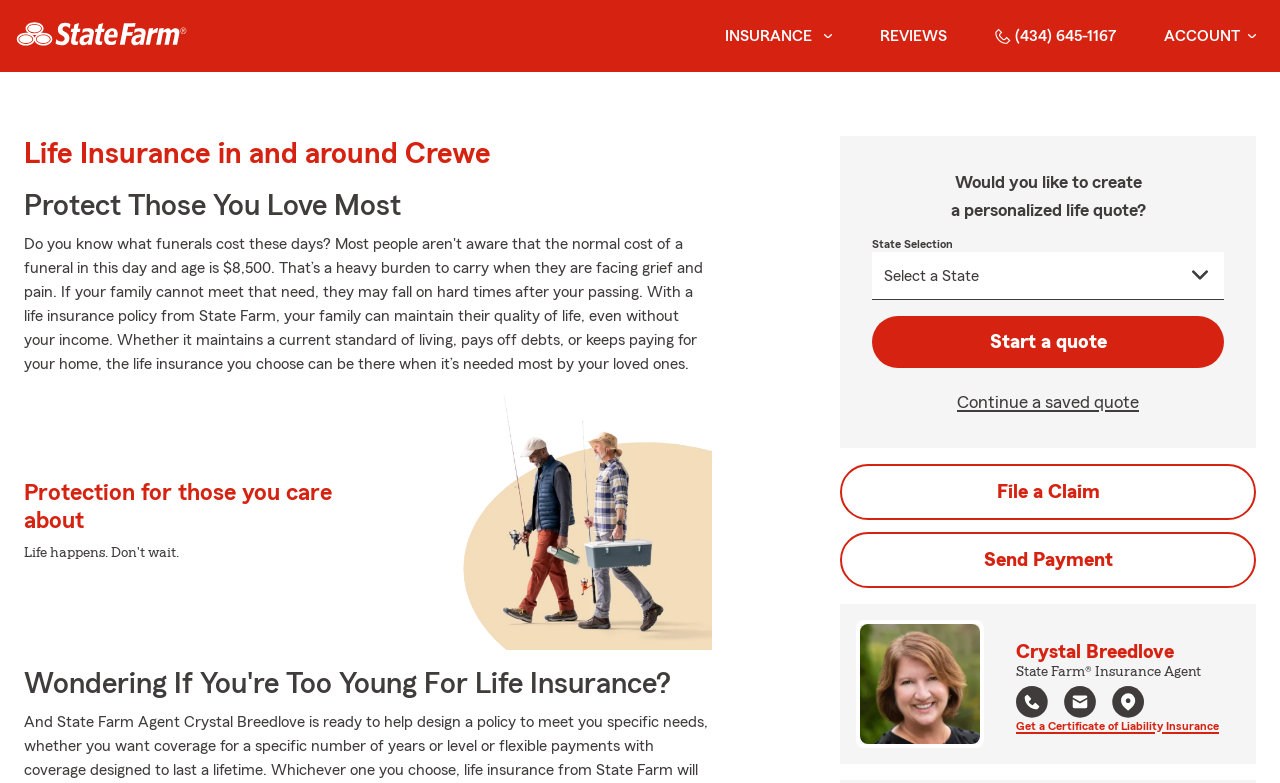Locate the bounding box coordinates of the area where you should click to accomplish the instruction: "View agent's office location on Google map".

[0.869, 0.875, 0.894, 0.923]